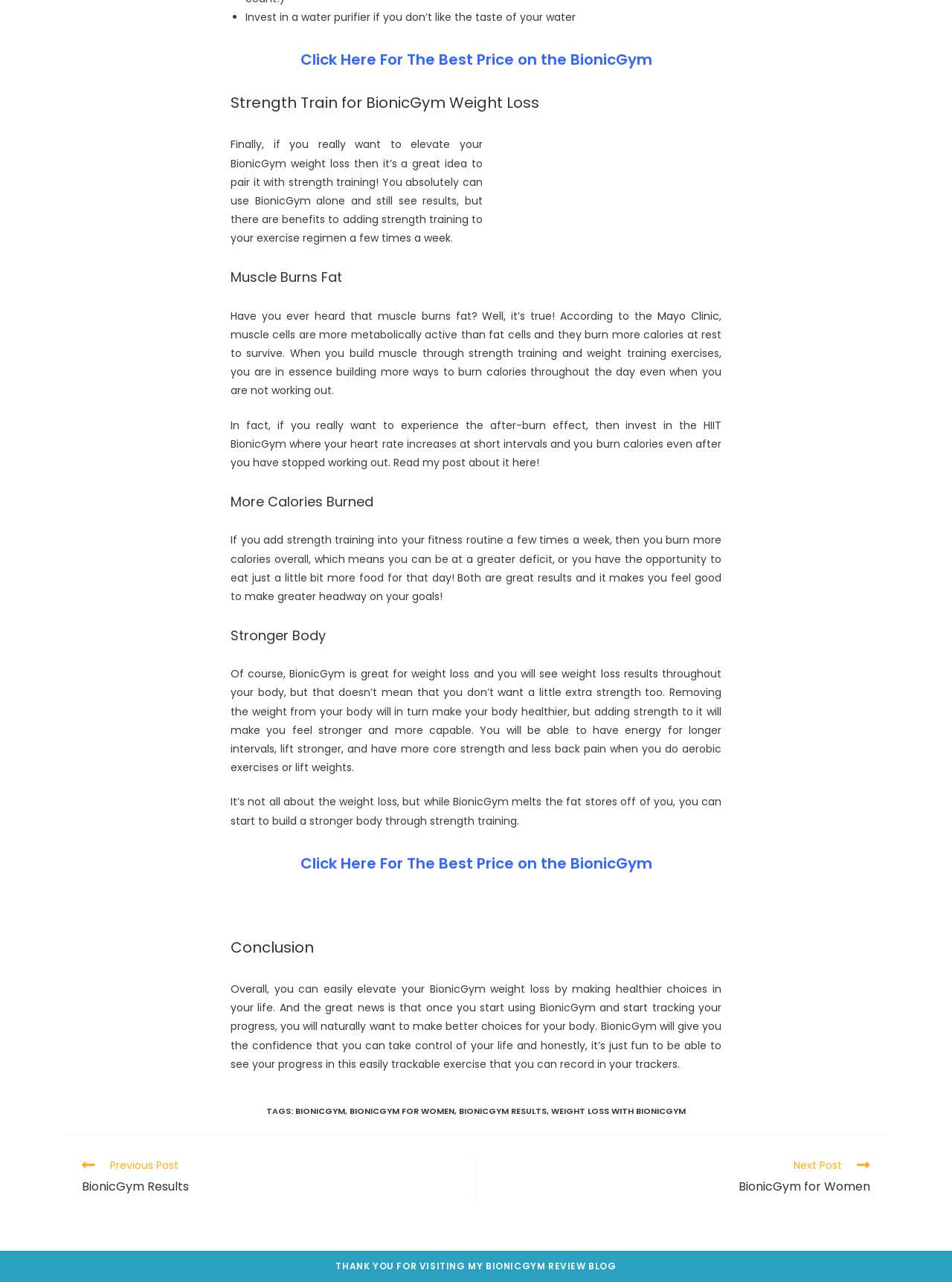Identify the bounding box coordinates for the element that needs to be clicked to fulfill this instruction: "Go to the next post about BionicGym for Women". Provide the coordinates in the format of four float numbers between 0 and 1: [left, top, right, bottom].

[0.516, 0.903, 0.914, 0.934]